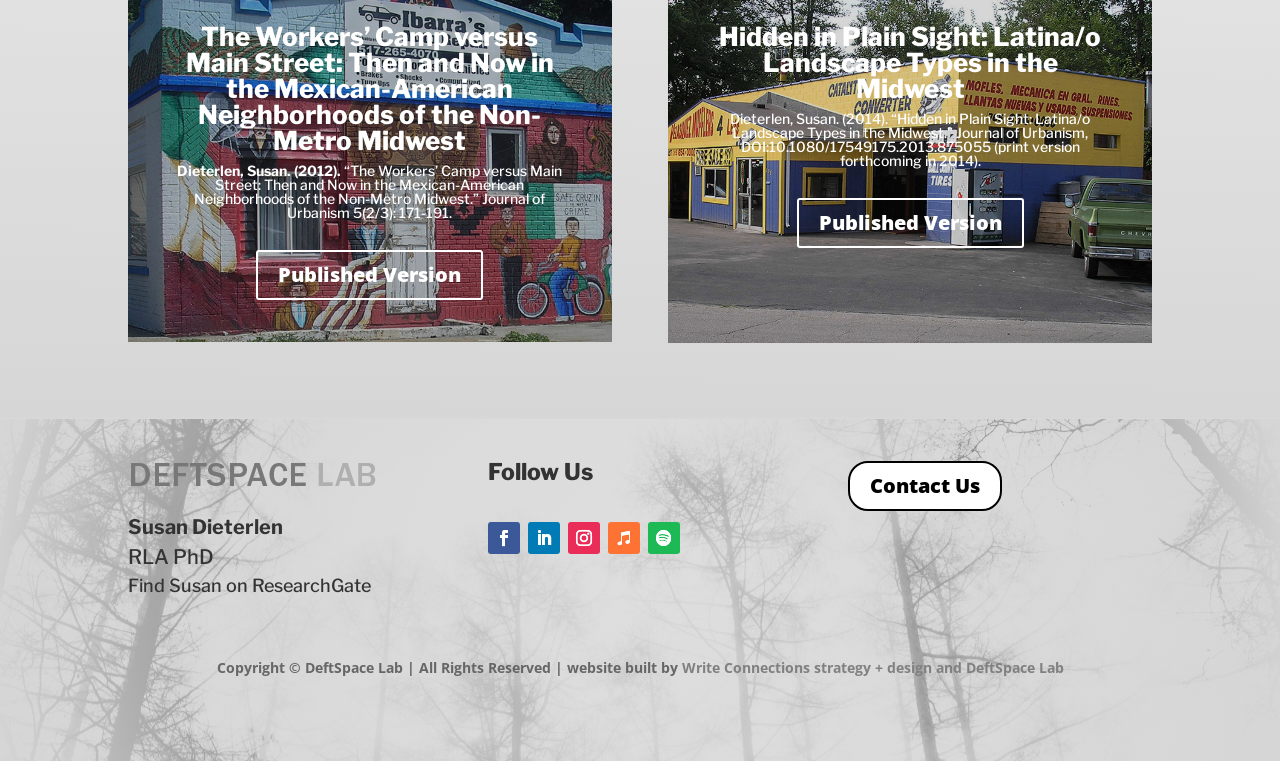Please provide a comprehensive answer to the question below using the information from the image: What is the name of the lab?

The name of the lab can be found in the image element with ID 68, which contains the text 'deftspace lab'.